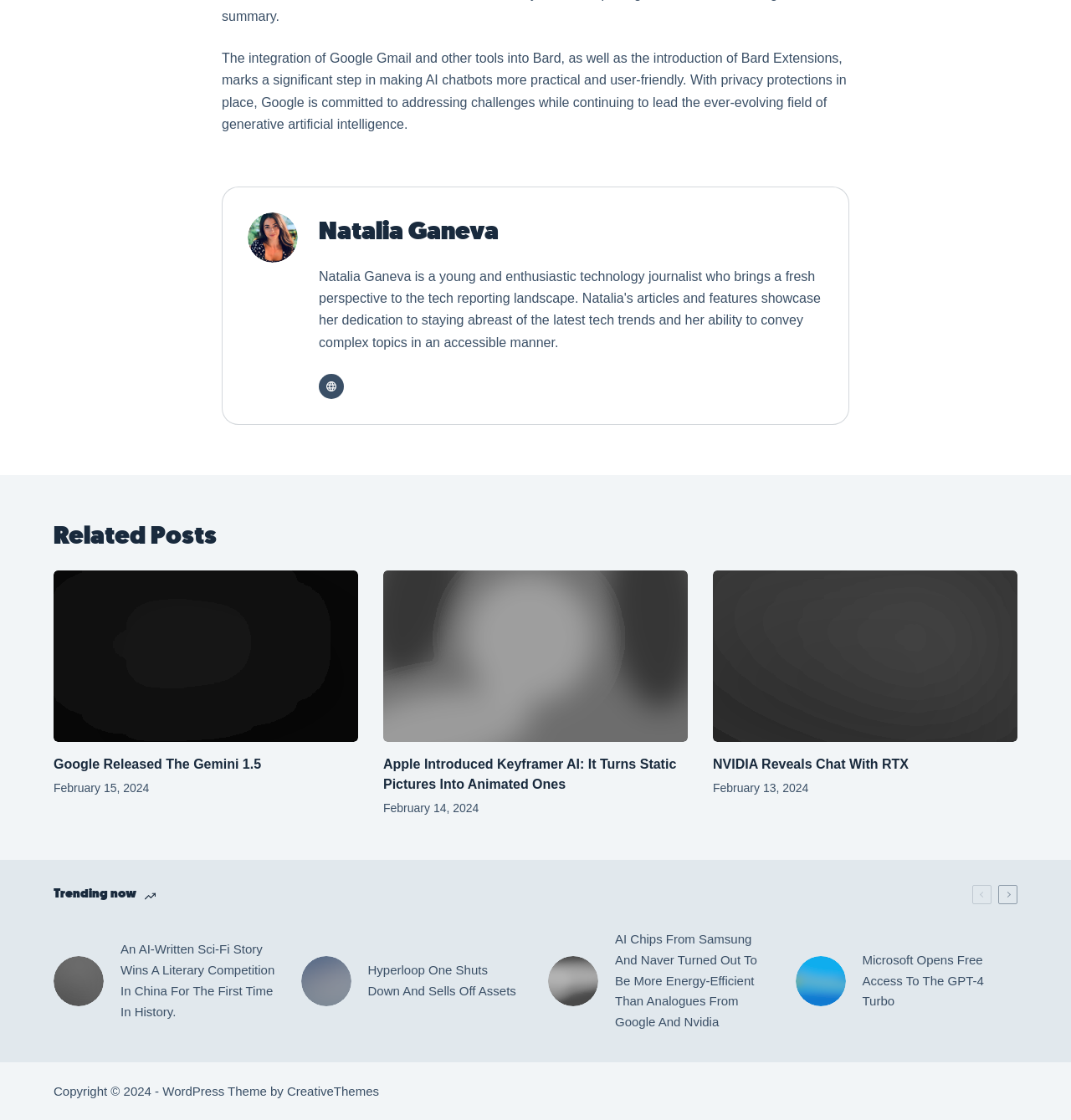What is the topic of the article with the author Natalia Ganeva?
Look at the screenshot and respond with a single word or phrase.

Google Gmail and Bard